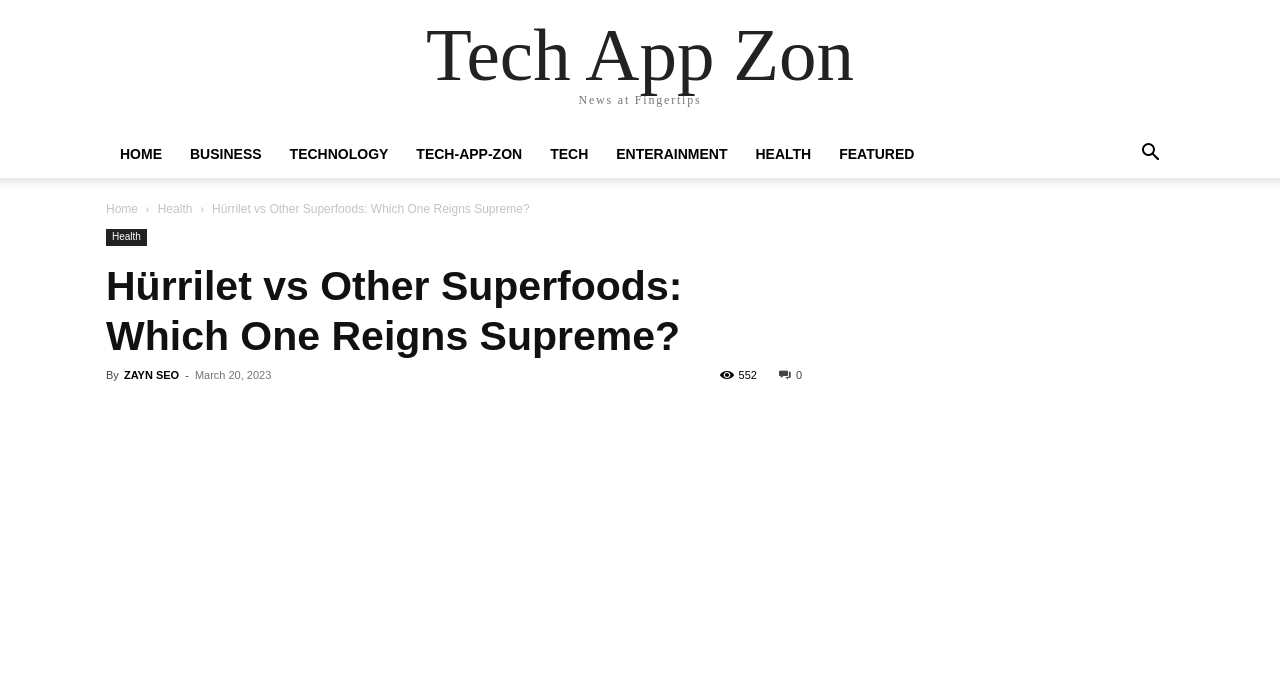Locate the UI element described as follows: "aria-label="Search"". Return the bounding box coordinates as four float numbers between 0 and 1 in the order [left, top, right, bottom].

[0.88, 0.213, 0.917, 0.236]